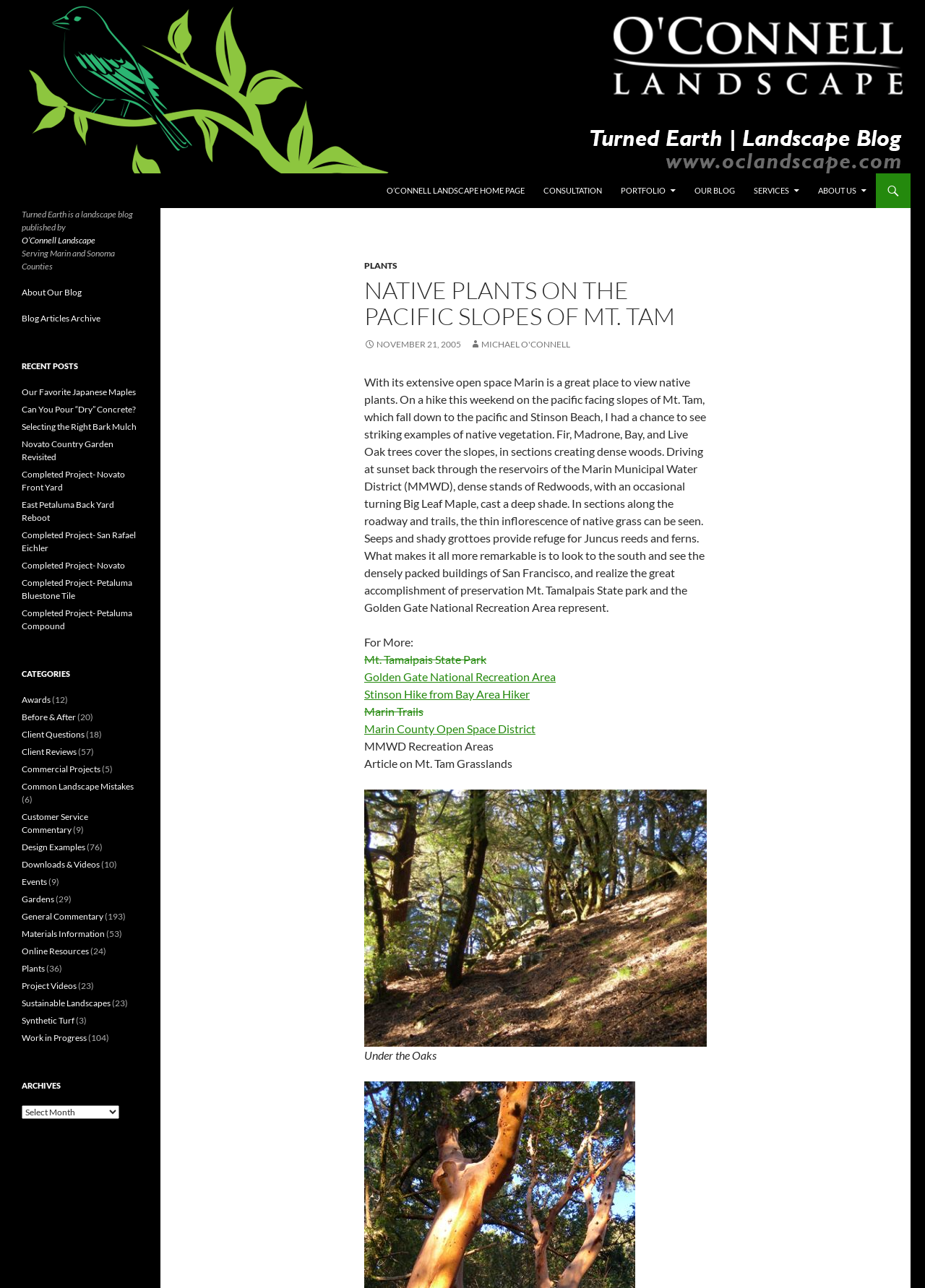Please specify the bounding box coordinates of the area that should be clicked to accomplish the following instruction: "View the image 'tam1.JPG'". The coordinates should consist of four float numbers between 0 and 1, i.e., [left, top, right, bottom].

[0.394, 0.613, 0.764, 0.812]